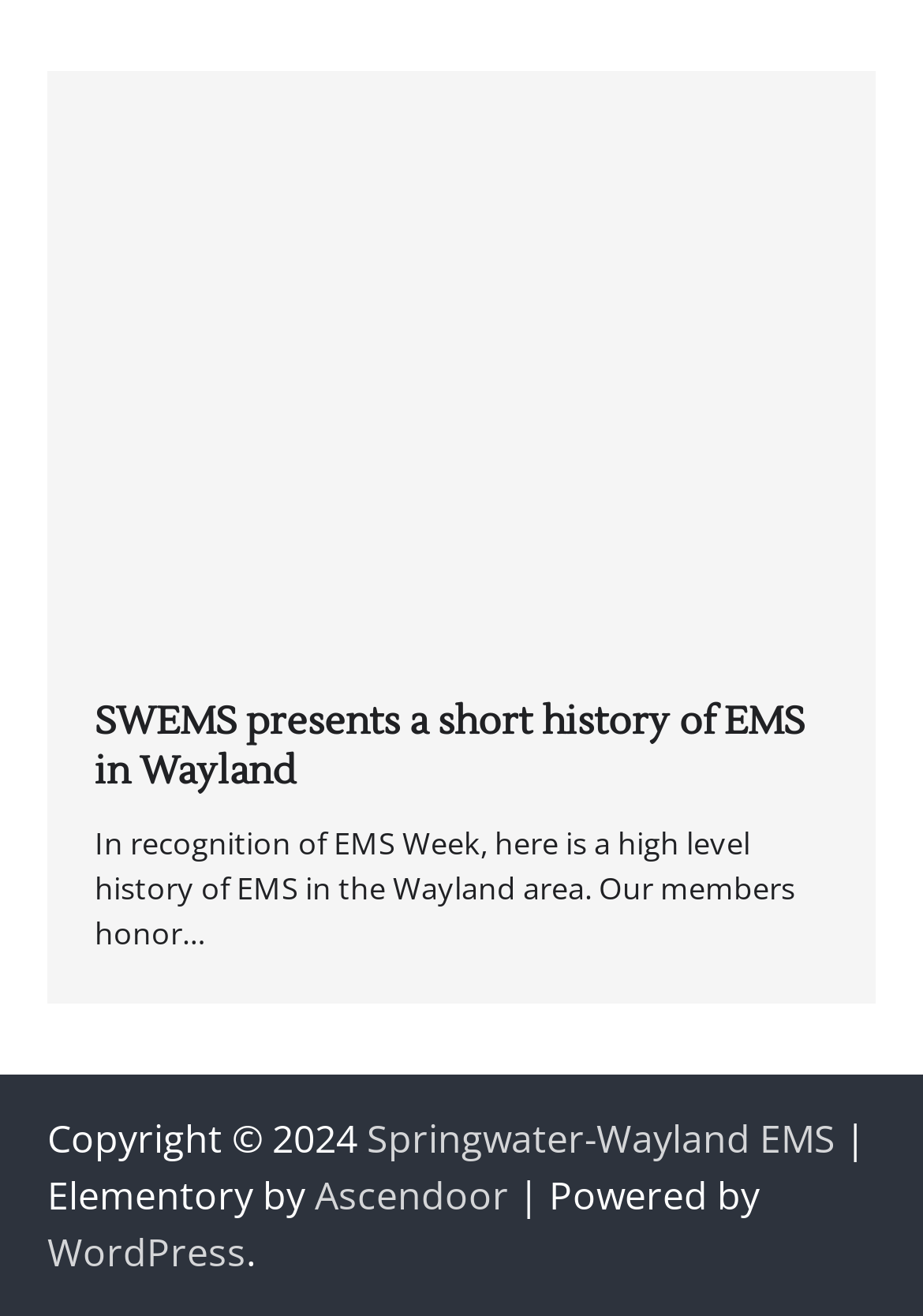Provide your answer in a single word or phrase: 
What is the platform used to power the website?

WordPress